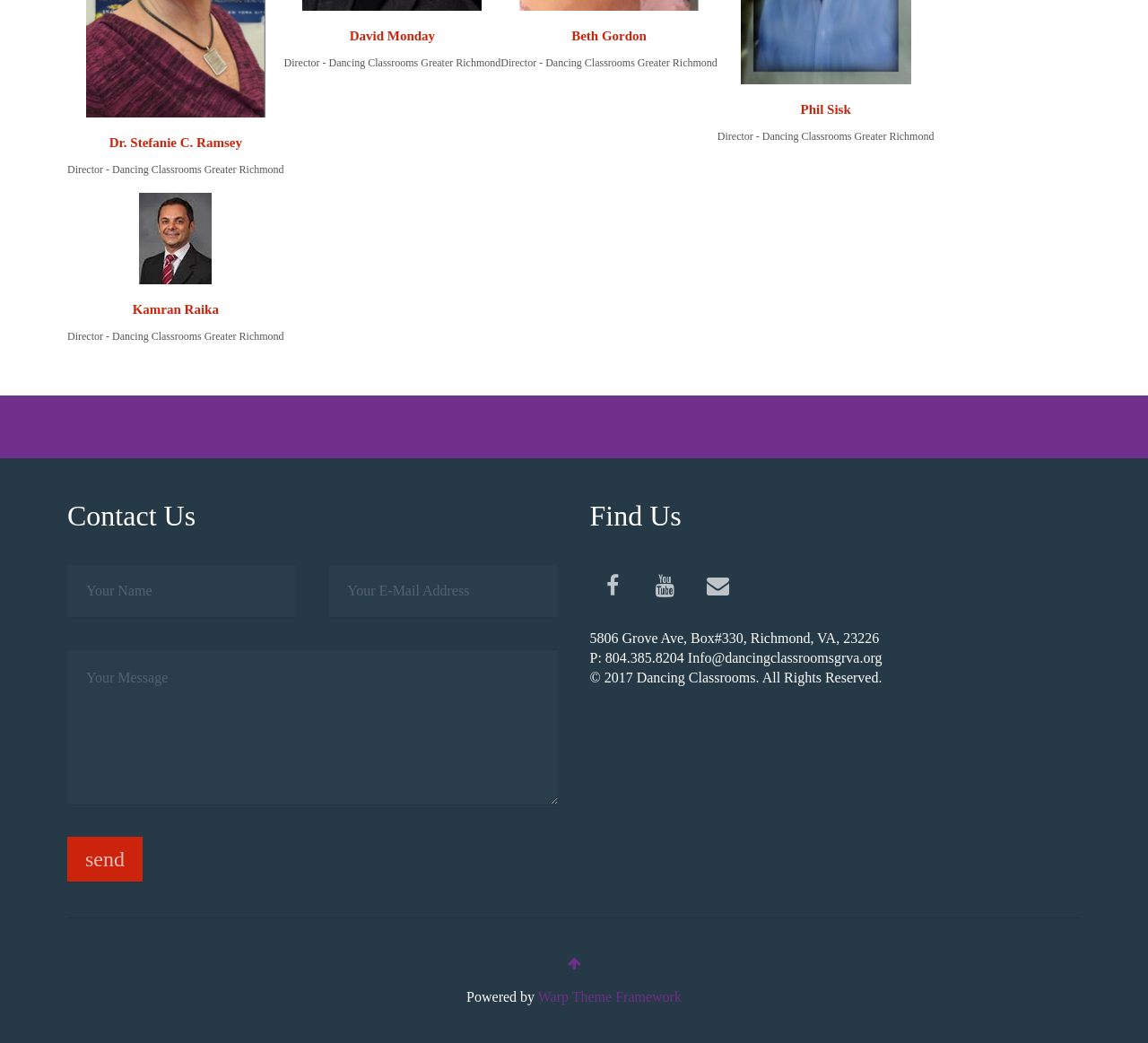Locate the bounding box coordinates of the clickable region necessary to complete the following instruction: "Click the Twitter link". Provide the coordinates in the format of four float numbers between 0 and 1, i.e., [left, top, right, bottom].

[0.56, 0.541, 0.599, 0.584]